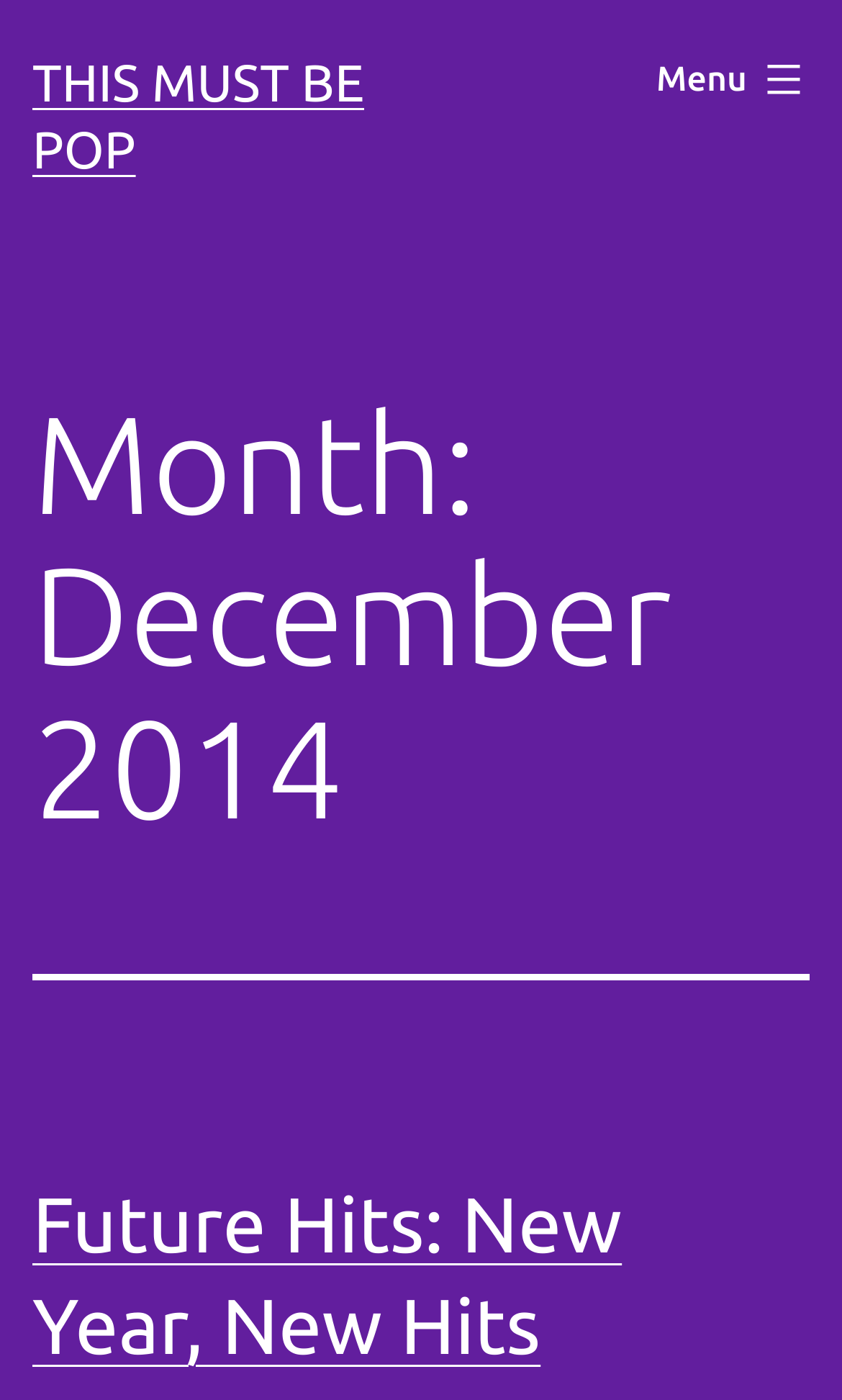Locate the bounding box of the user interface element based on this description: "Show 26 more links".

None